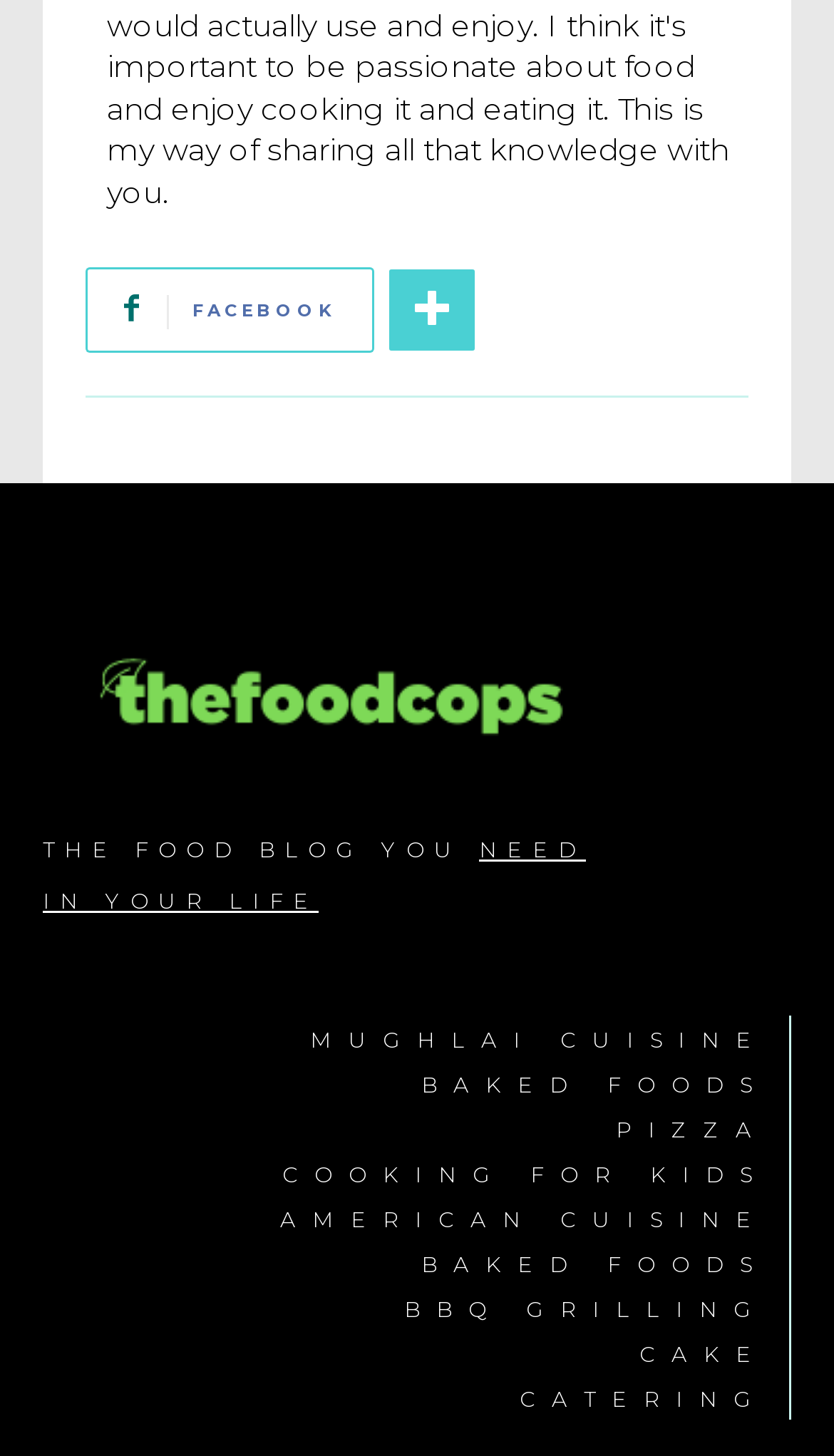Identify the bounding box coordinates of the element to click to follow this instruction: 'click the facebook link'. Ensure the coordinates are four float values between 0 and 1, provided as [left, top, right, bottom].

[0.103, 0.183, 0.449, 0.242]